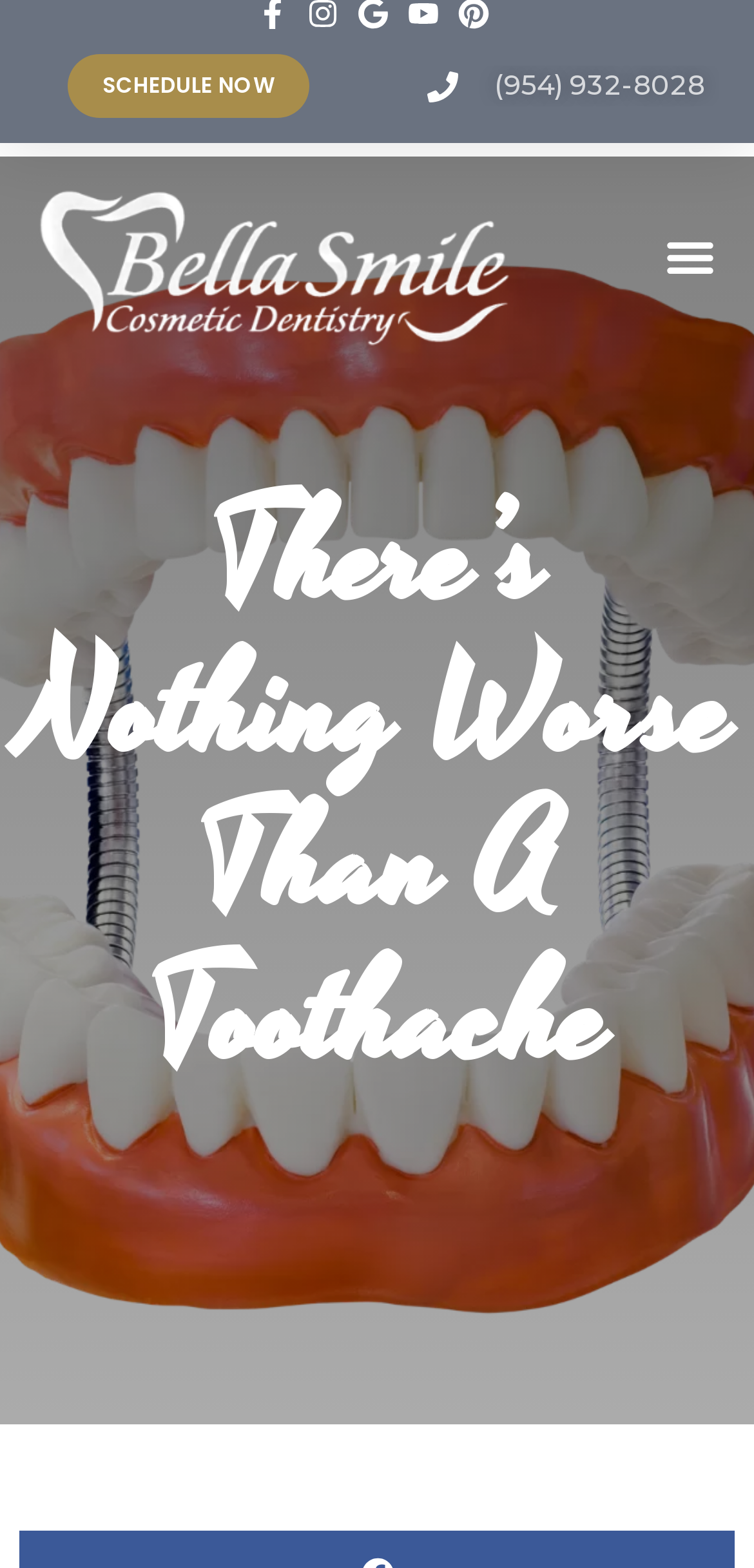Extract the text of the main heading from the webpage.

There’s Nothing Worse Than A Toothache